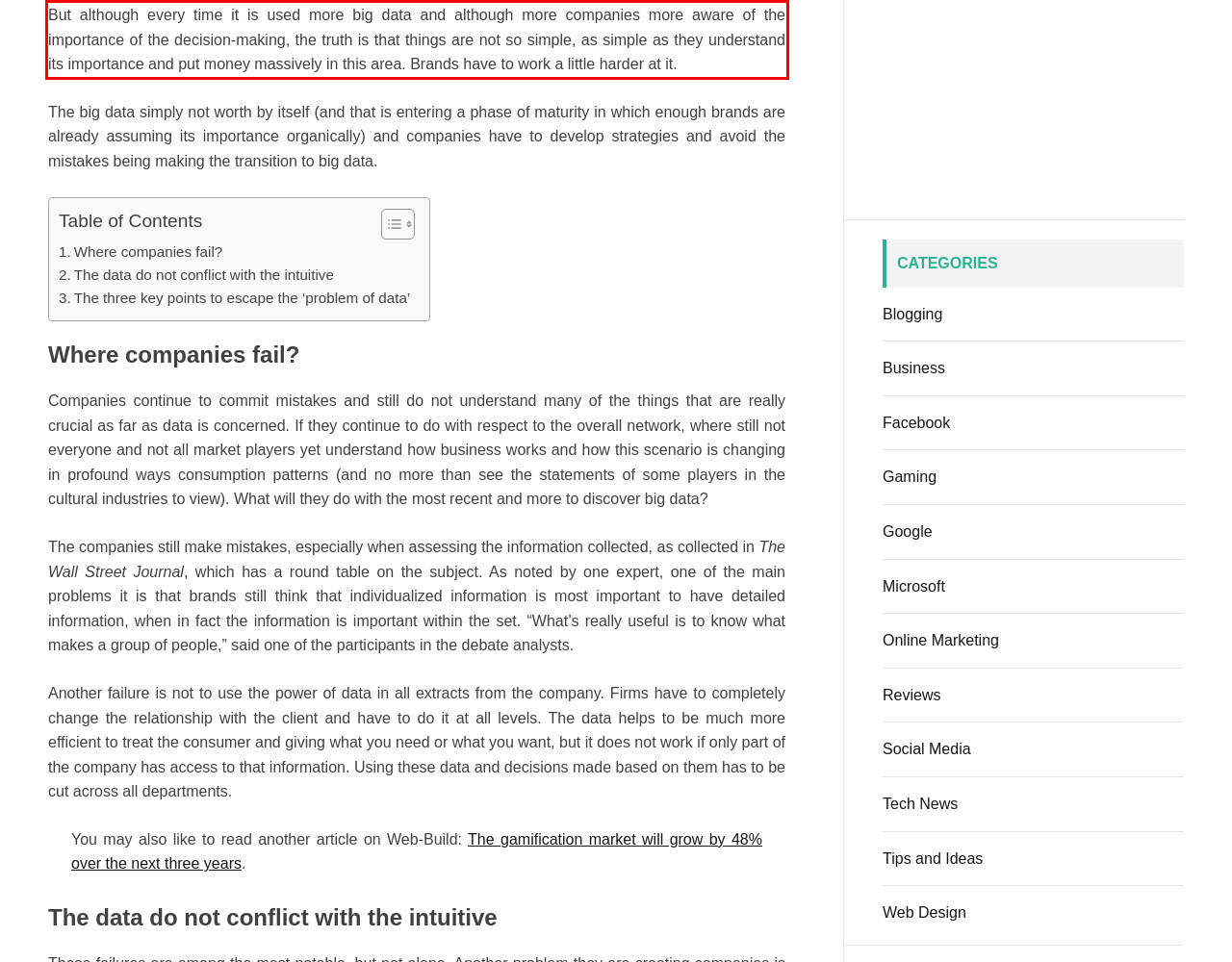Given the screenshot of the webpage, identify the red bounding box, and recognize the text content inside that red bounding box.

But although every time it is used more big data and although more companies more aware of the importance of the decision-making, the truth is that things are not so simple, as simple as they understand its importance and put money massively in this area. Brands have to work a little harder at it.